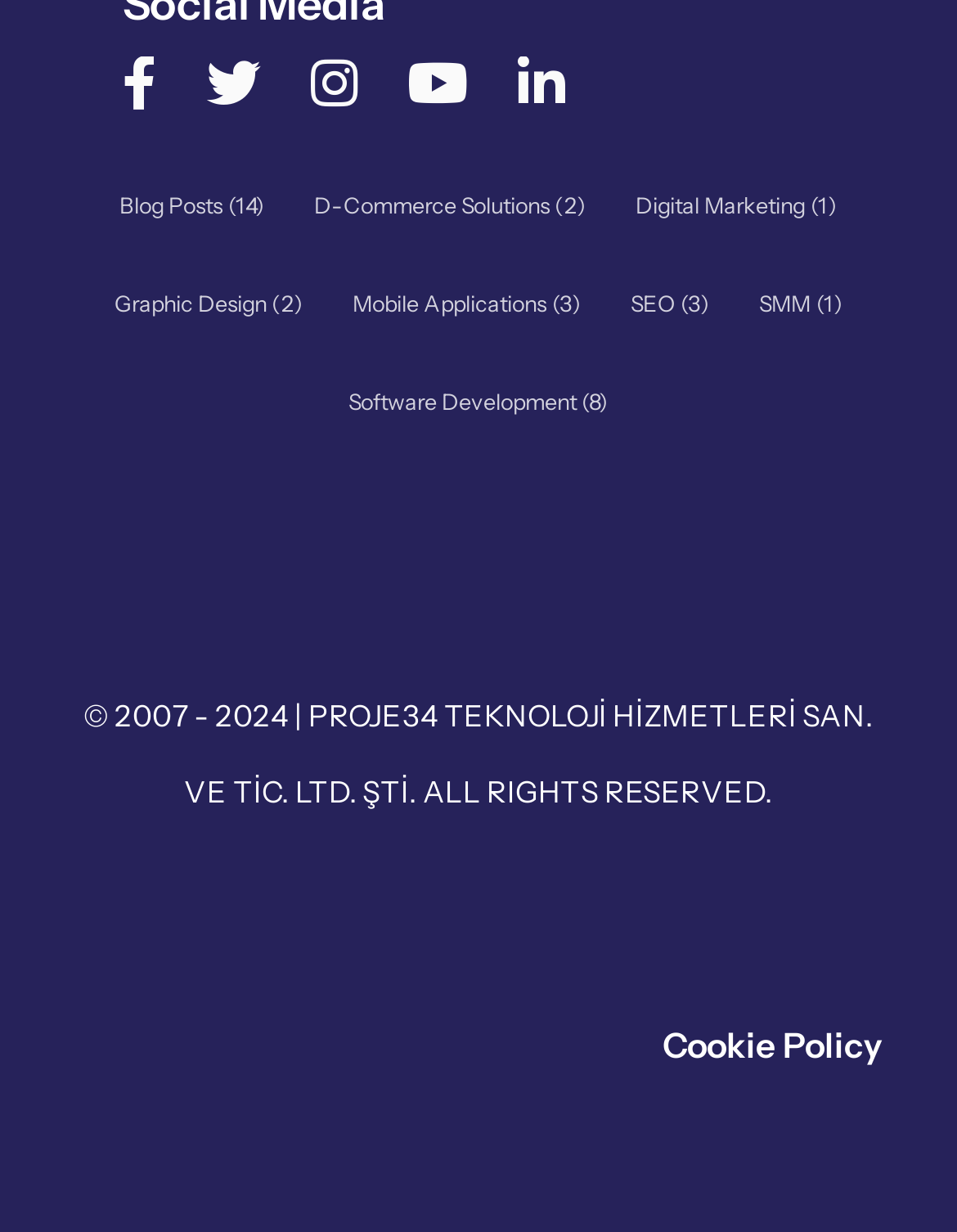Kindly provide the bounding box coordinates of the section you need to click on to fulfill the given instruction: "visit facebook page".

[0.128, 0.046, 0.165, 0.089]